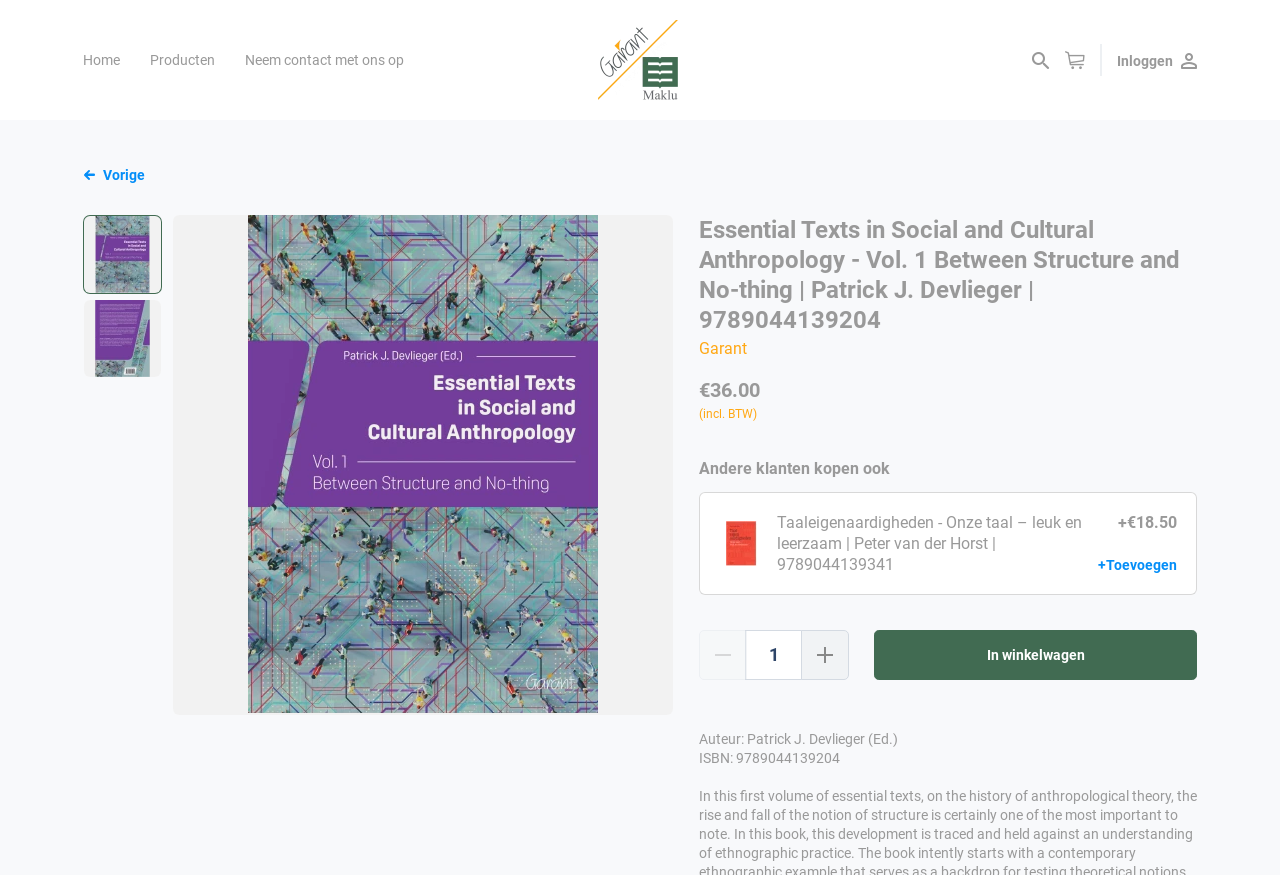Please identify the bounding box coordinates of the element that needs to be clicked to perform the following instruction: "Add to cart using the 'In winkelwagen' button".

[0.683, 0.72, 0.935, 0.777]